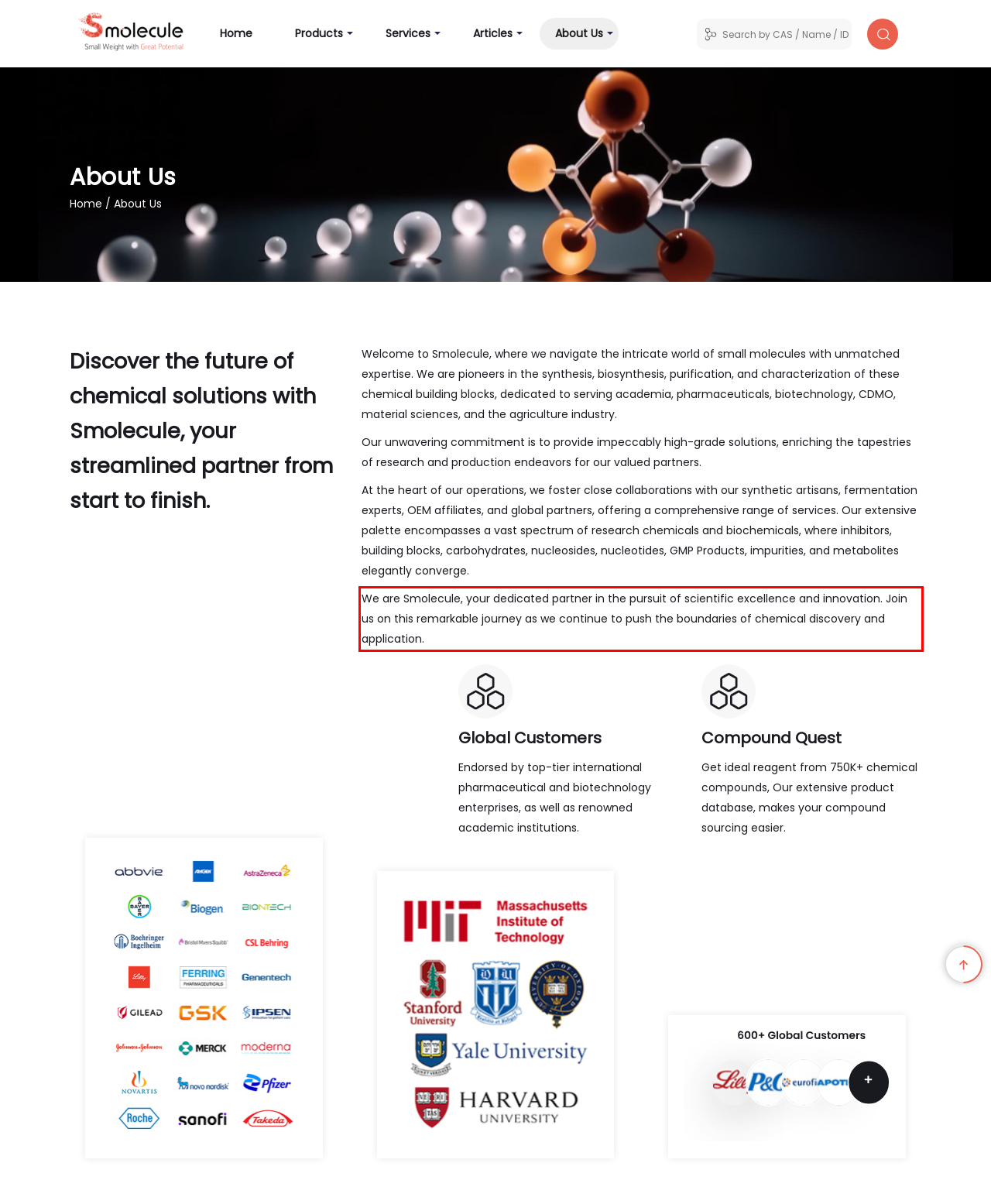Please use OCR to extract the text content from the red bounding box in the provided webpage screenshot.

We are Smolecule, your dedicated partner in the pursuit of scientific excellence and innovation. Join us on this remarkable journey as we continue to push the boundaries of chemical discovery and application.